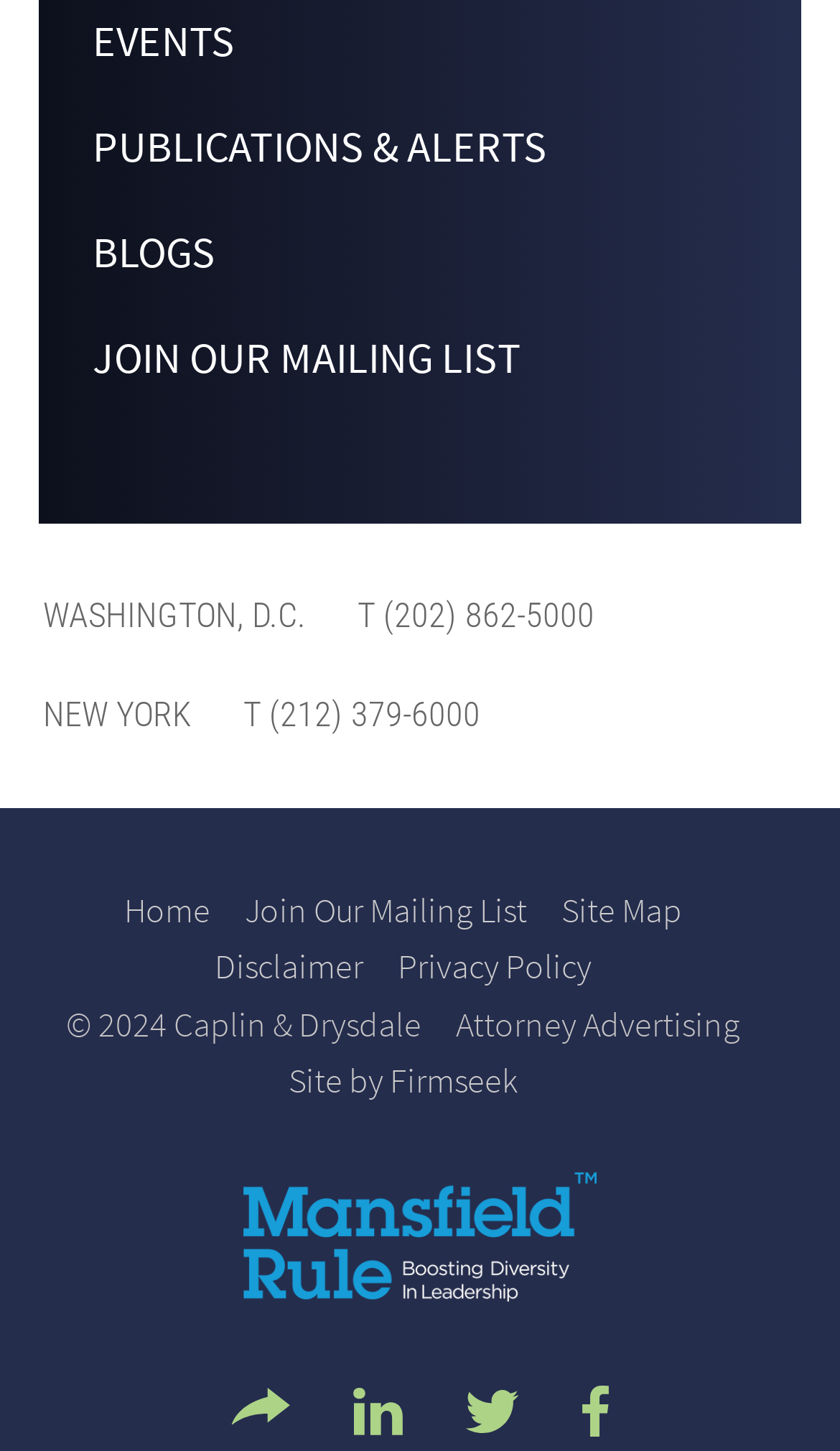Specify the bounding box coordinates of the element's region that should be clicked to achieve the following instruction: "contact us". The bounding box coordinates consist of four float numbers between 0 and 1, in the format [left, top, right, bottom].

None